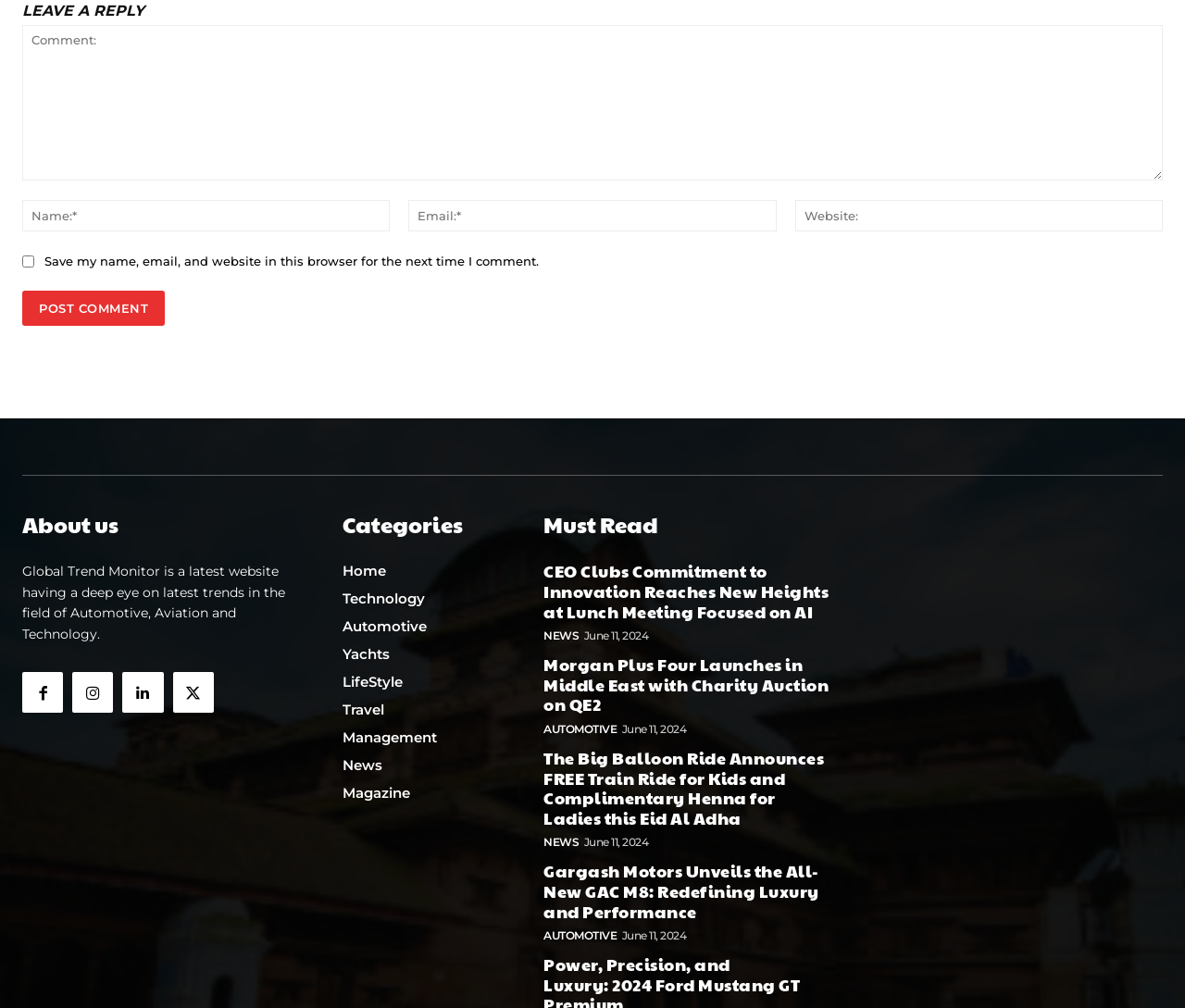Please reply with a single word or brief phrase to the question: 
How many 'Must Read' articles are listed on the webpage?

4